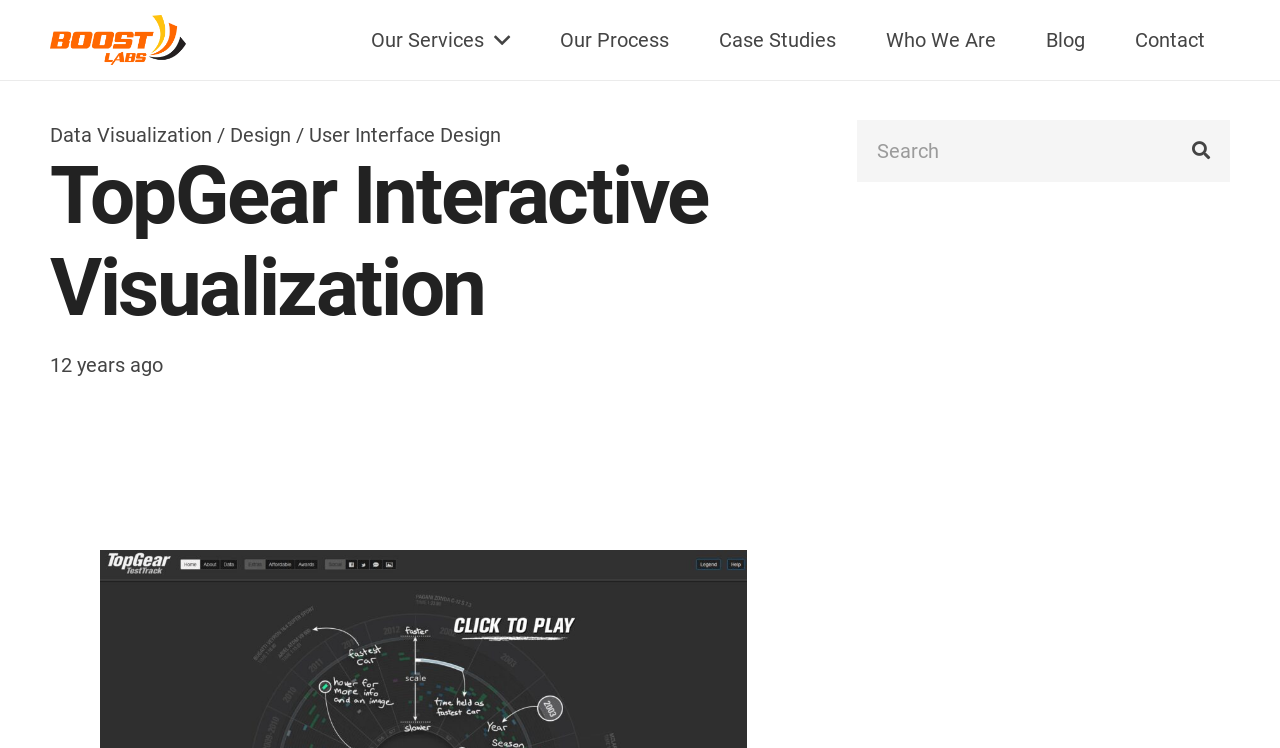What is the purpose of the textbox in the top right corner?
Please provide a single word or phrase as your answer based on the image.

Search